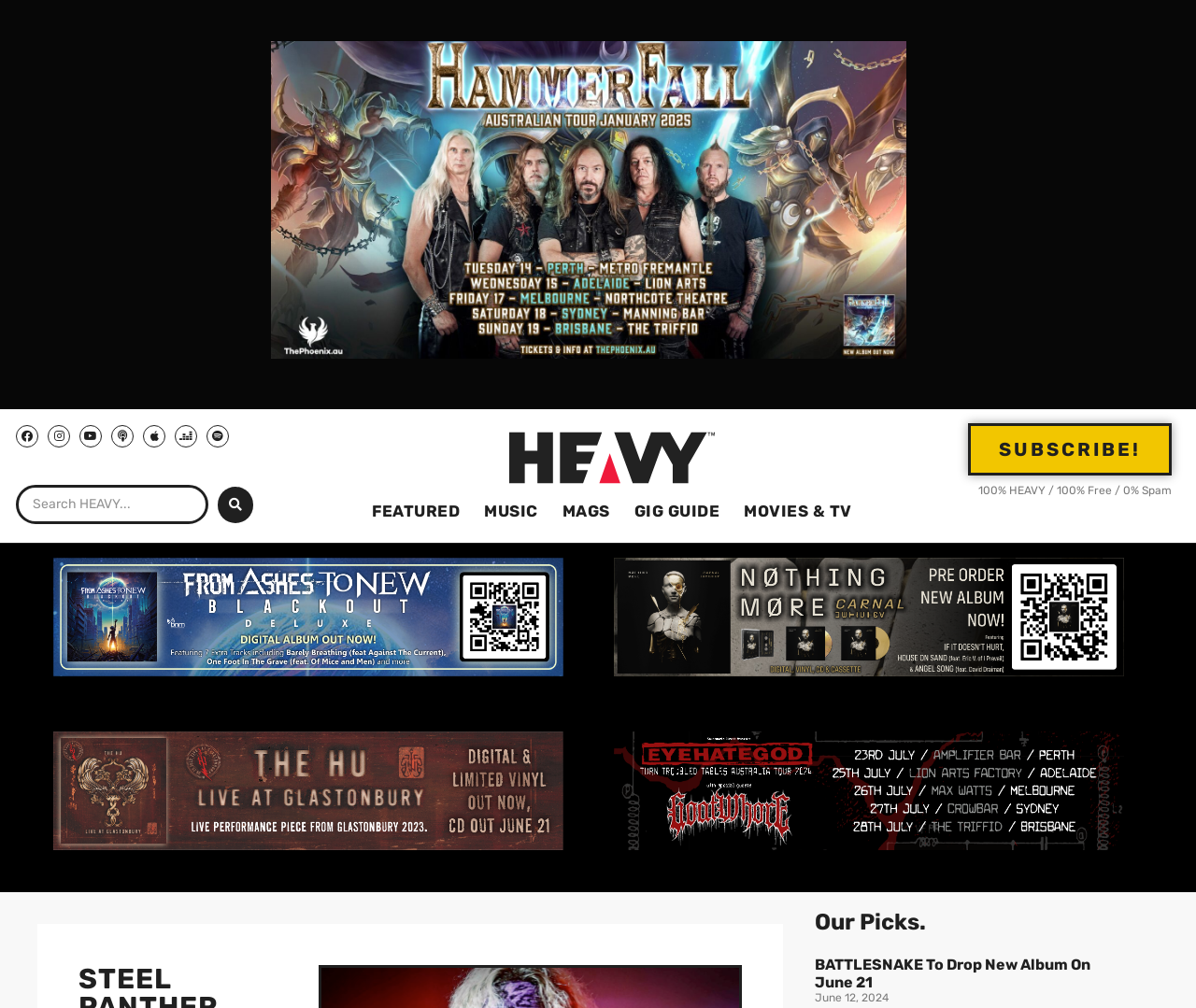Identify the bounding box coordinates for the region to click in order to carry out this instruction: "Go to MUSIC section". Provide the coordinates using four float numbers between 0 and 1, formatted as [left, top, right, bottom].

[0.395, 0.493, 0.46, 0.521]